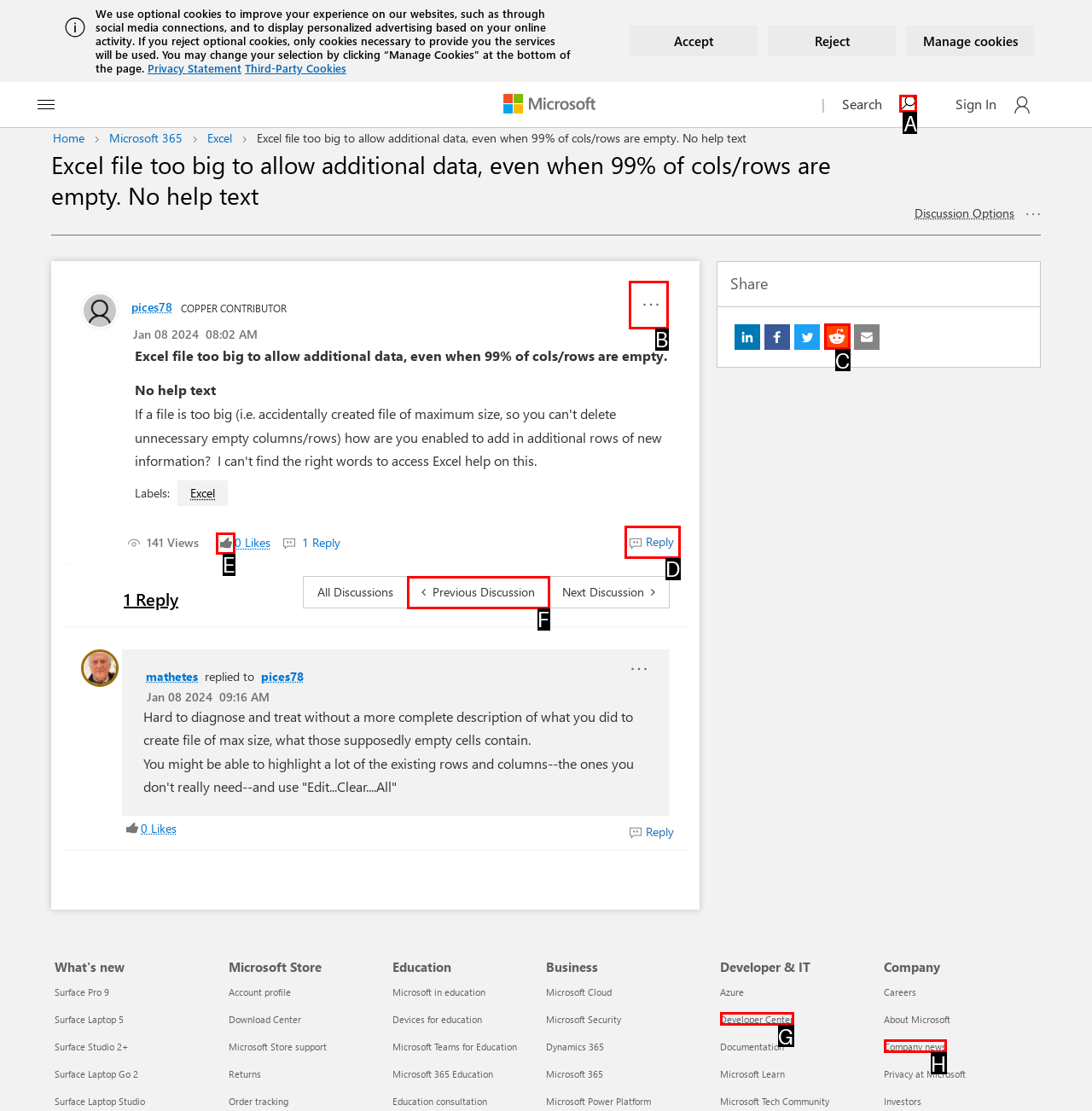Determine the letter of the UI element I should click on to complete the task: Show Excel file too big to allow additional data, even when 99% of cols/rows are empty. No help text post option menu from the provided choices in the screenshot.

B